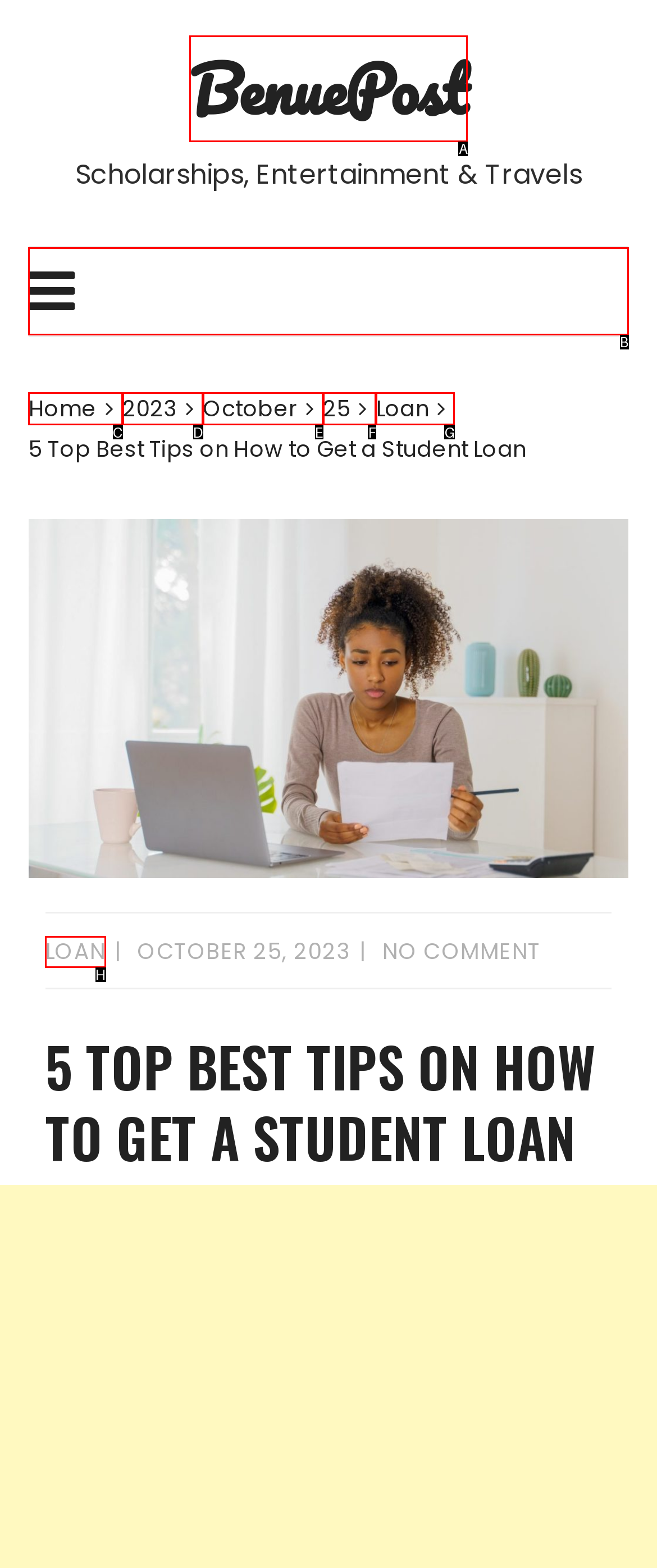Find the HTML element to click in order to complete this task: Click on the LOAN link
Answer with the letter of the correct option.

H